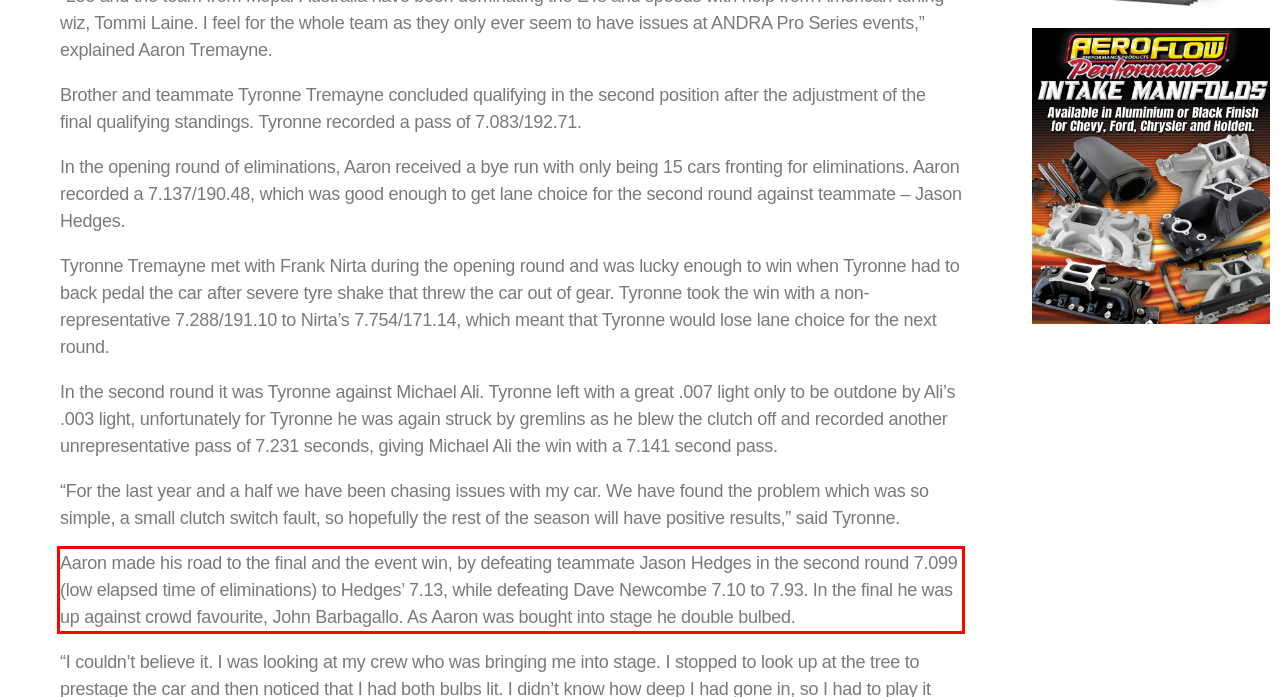Given a screenshot of a webpage with a red bounding box, extract the text content from the UI element inside the red bounding box.

Aaron made his road to the final and the event win, by defeating teammate Jason Hedges in the second round 7.099 (low elapsed time of eliminations) to Hedges’ 7.13, while defeating Dave Newcombe 7.10 to 7.93. In the final he was up against crowd favourite, John Barbagallo. As Aaron was bought into stage he double bulbed.